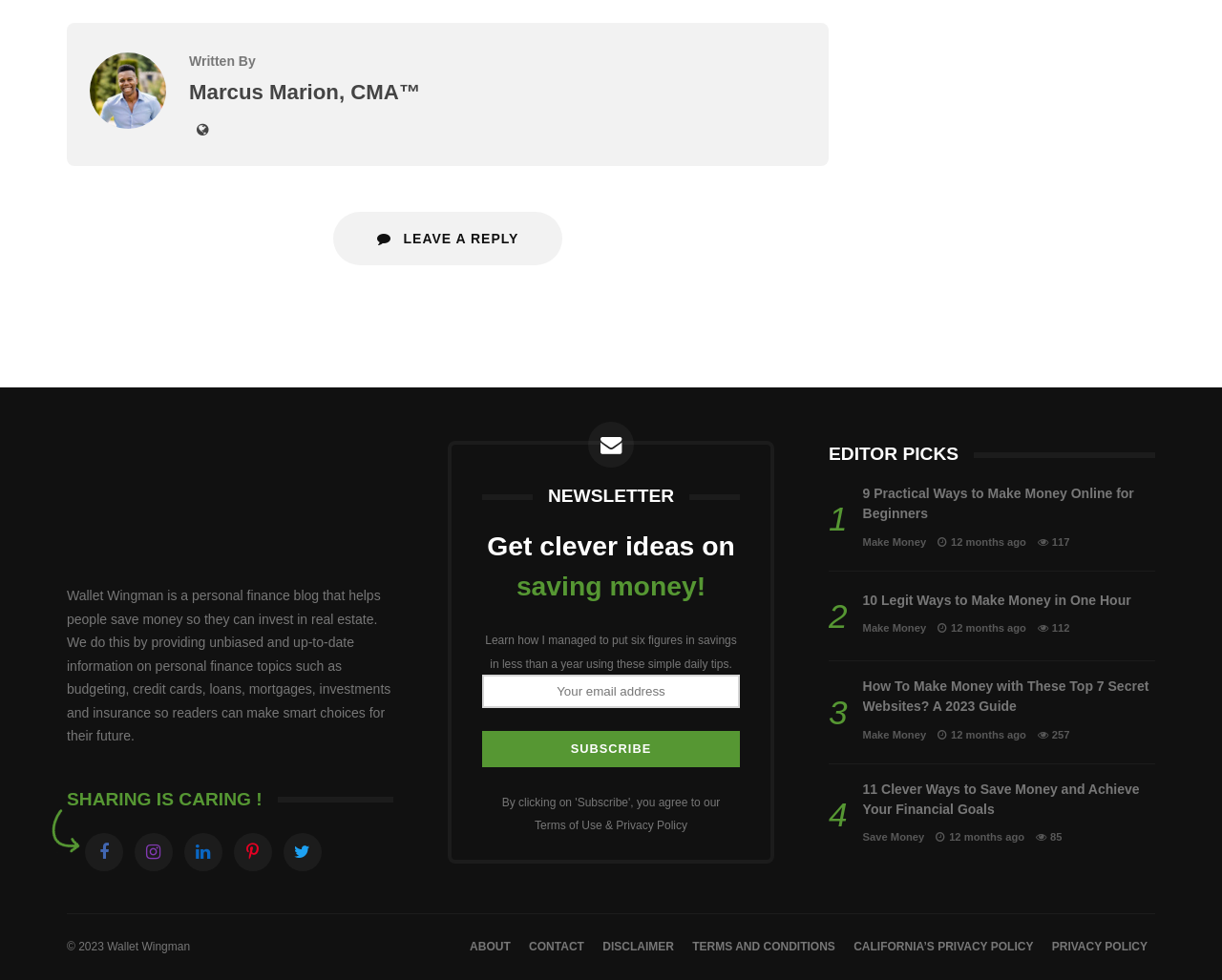Determine the bounding box coordinates of the region I should click to achieve the following instruction: "Contact the author". Ensure the bounding box coordinates are four float numbers between 0 and 1, i.e., [left, top, right, bottom].

[0.427, 0.956, 0.484, 0.976]